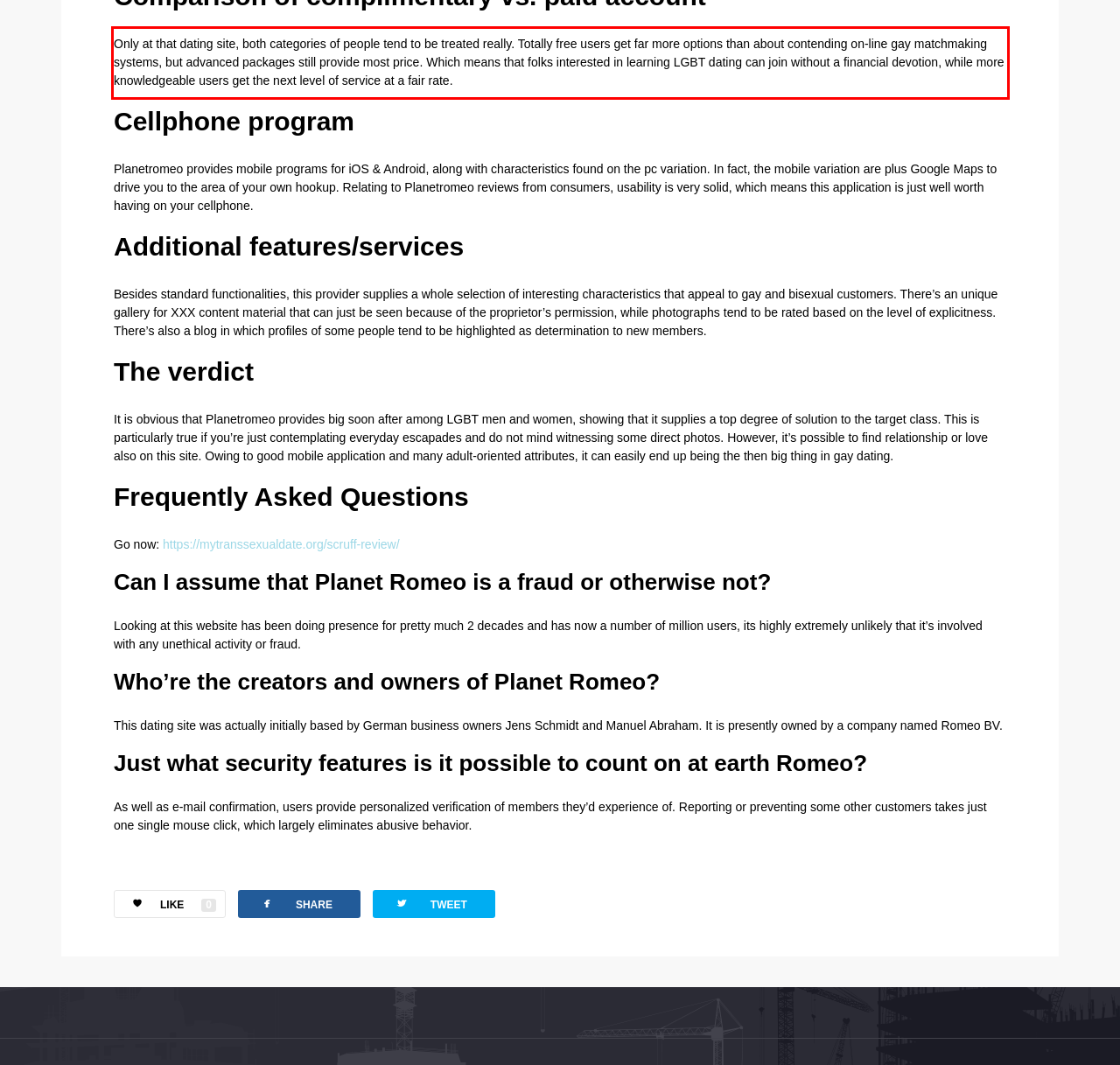View the screenshot of the webpage and identify the UI element surrounded by a red bounding box. Extract the text contained within this red bounding box.

Only at that dating site, both categories of people tend to be treated really. Totally free users get far more options than about contending on-line gay matchmaking systems, but advanced packages still provide most price. Which means that folks interested in learning LGBT dating can join without a financial devotion, while more knowledgeable users get the next level of service at a fair rate.